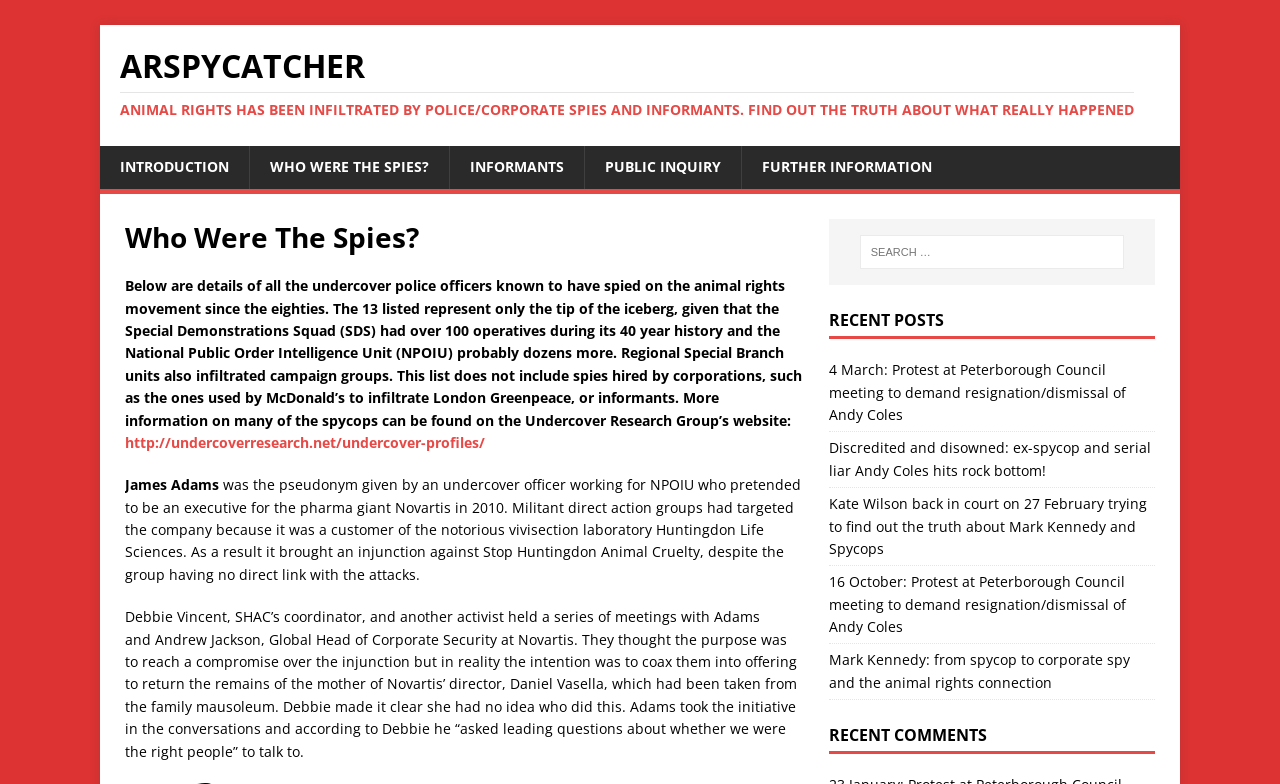Based on the provided description, "http://undercoverresearch.net/undercover-profiles/", find the bounding box of the corresponding UI element in the screenshot.

[0.098, 0.552, 0.379, 0.576]